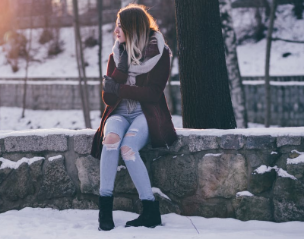Illustrate the scene in the image with a detailed description.

In a picturesque winter setting, a young woman sits thoughtfully on a stone wall, surrounded by a serene snowy landscape. Dressed in a stylish maroon coat and cozy gray scarf, she contrasts beautifully against the white snow and the earthy tones of the stone. Her jeans, adorned with casual rips, along with chic black boots, reflect a modern yet comfortable aesthetic. The scene is softly illuminated by warm sunlight filtering through the trees, creating a tranquil ambiance. This image captures the essence of winter reflection and the beauty of nature, inviting viewers to pause and appreciate the peaceful moment.